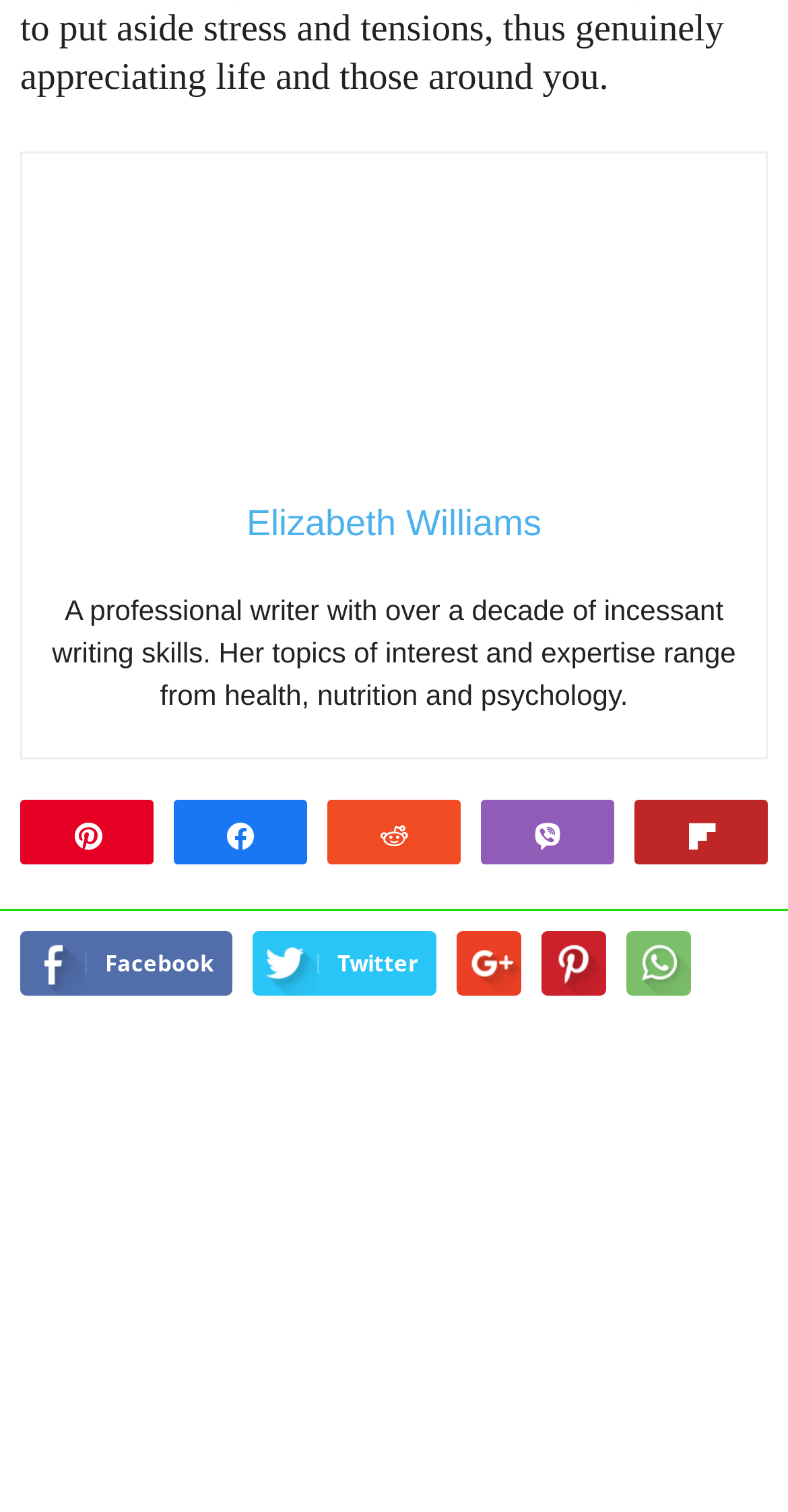Please give a one-word or short phrase response to the following question: 
How many social media links are in the footer?

5